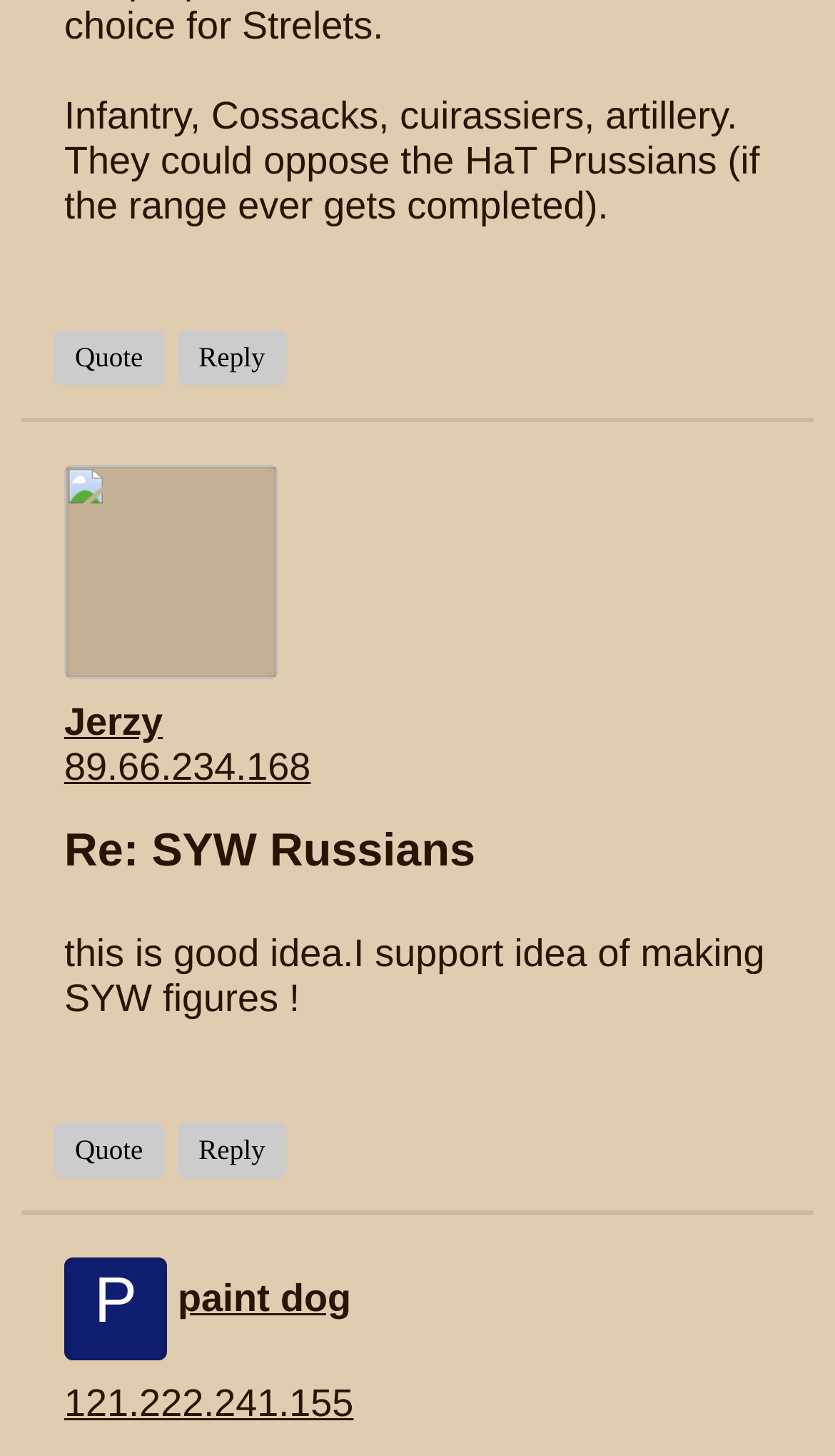Review the image closely and give a comprehensive answer to the question: Who supports the idea of making SYW figures?

By analyzing the link elements, I found that the user 'paint dog' supports the idea of making SYW figures, as indicated by the StaticText element 'this is good idea.I support idea of making SYW figures!'.